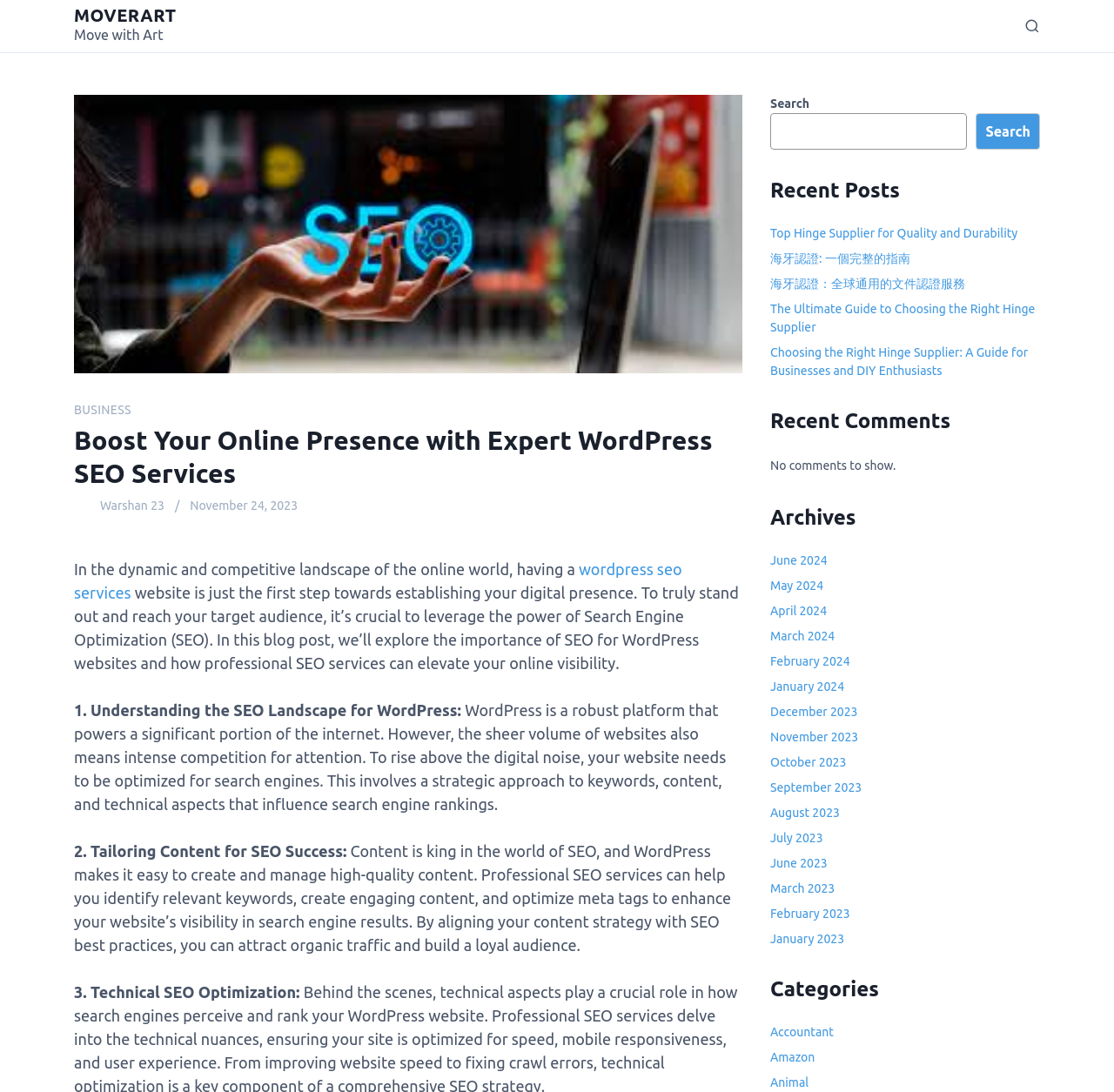Answer the following query with a single word or phrase:
What is the main topic of the blog post?

WordPress SEO services